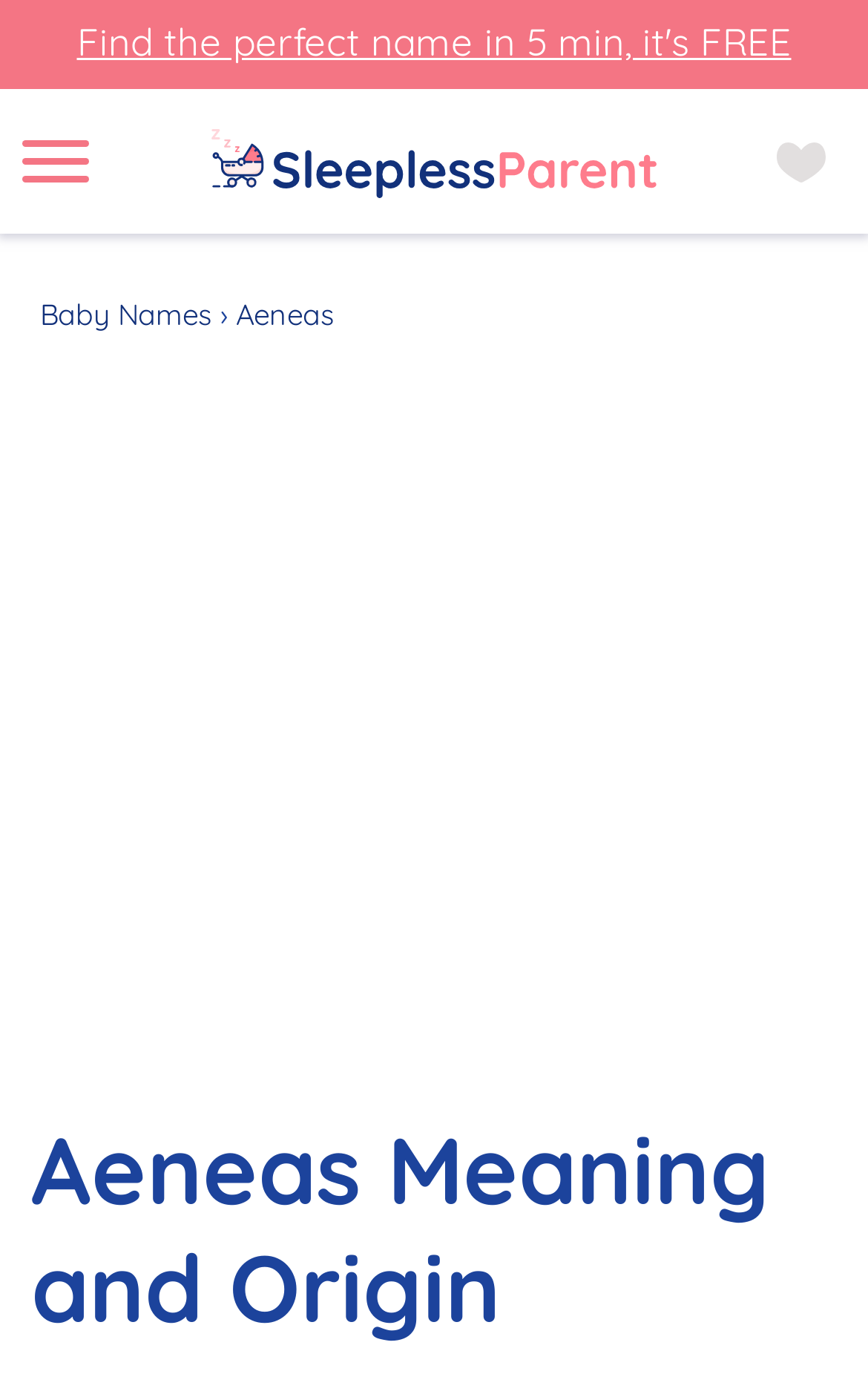Create a full and detailed caption for the entire webpage.

The webpage is about the name Aeneas, providing information on its meaning, origin, popularity, and more. At the top left, there is a link to the website "SleeplessParent.com" accompanied by an image of the same website's logo. On the top right, there is another link with no text. 

Below the top section, there are three links in a row: "Baby Names", an arrow symbol "›", and "Aeneas". The "Baby Names" link is on the left, followed by the arrow symbol, and then the "Aeneas" link. 

Taking up most of the webpage is an iframe, which is an advertisement. It spans the entire width of the page and is positioned below the links mentioned earlier.

At the bottom of the page, there is a heading that reads "Aeneas Meaning and Origin", which suggests that the webpage will provide detailed information about the name Aeneas.